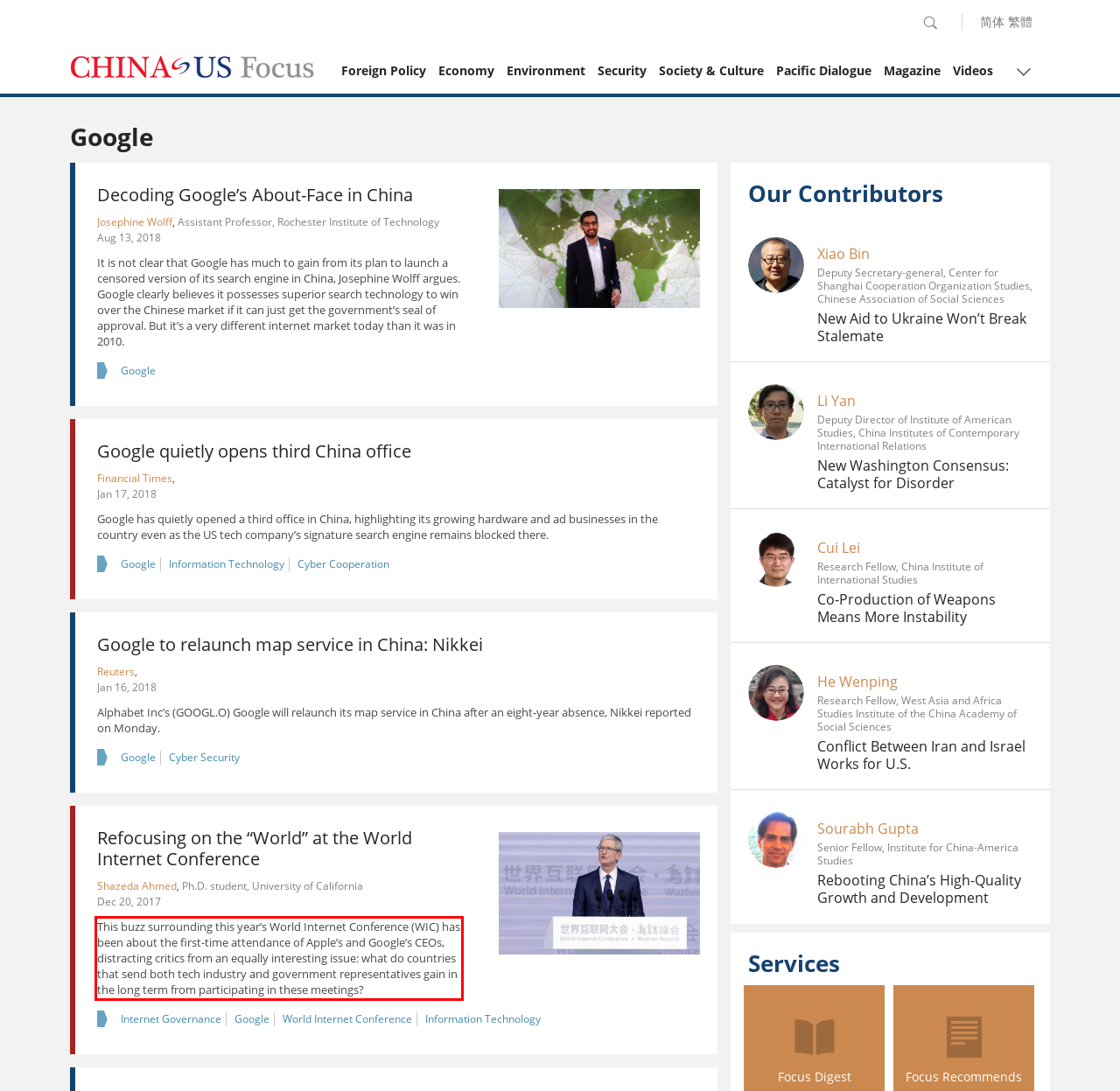With the given screenshot of a webpage, locate the red rectangle bounding box and extract the text content using OCR.

This buzz surrounding this year’s World Internet Conference (WIC) has been about the first-time attendance of Apple’s and Google’s CEOs, distracting critics from an equally interesting issue: what do countries that send both tech industry and government representatives gain in the long term from participating in these meetings?